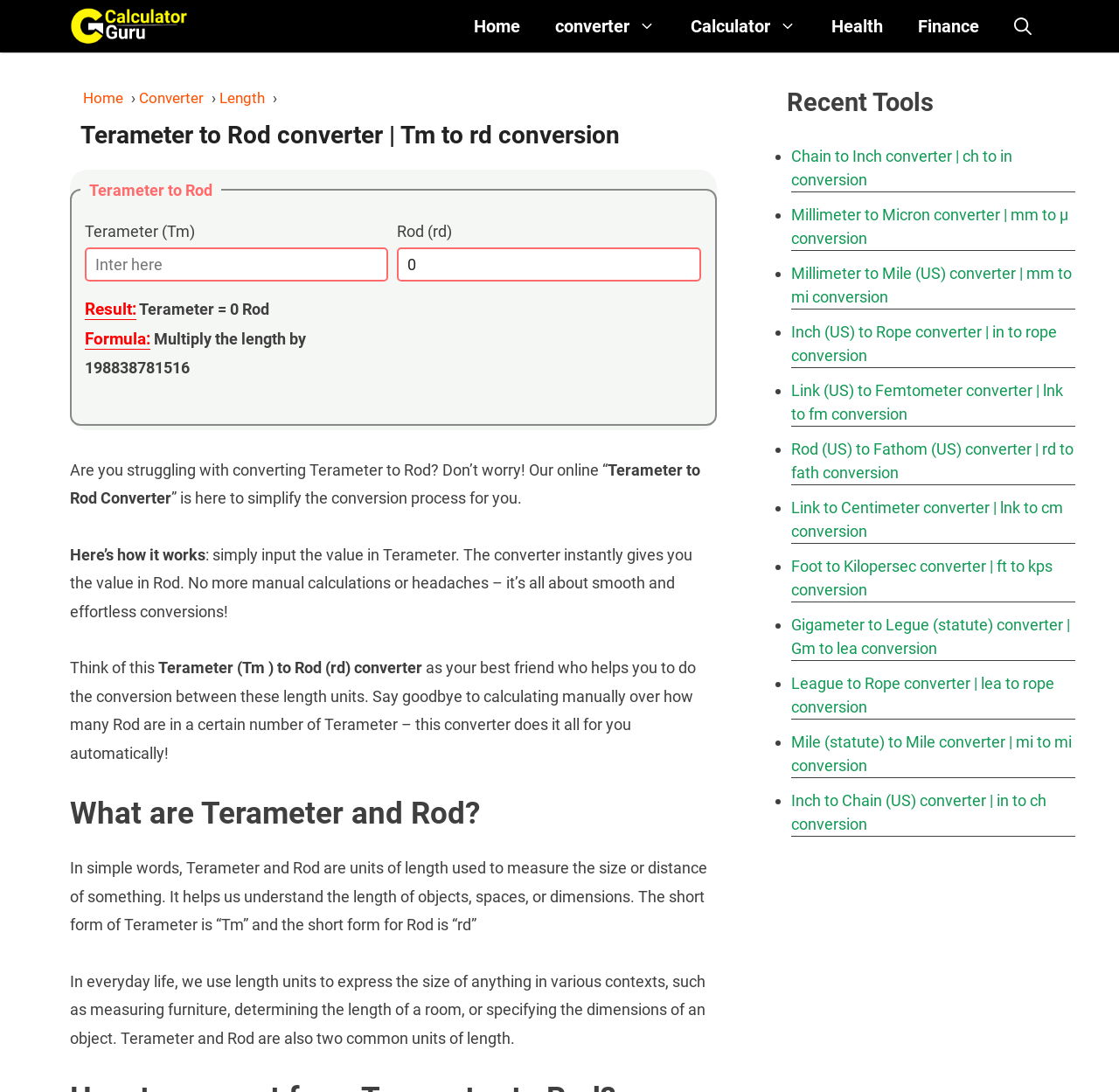Please provide the bounding box coordinate of the region that matches the element description: Converter. Coordinates should be in the format (top-left x, top-left y, bottom-right x, bottom-right y) and all values should be between 0 and 1.

[0.124, 0.082, 0.182, 0.098]